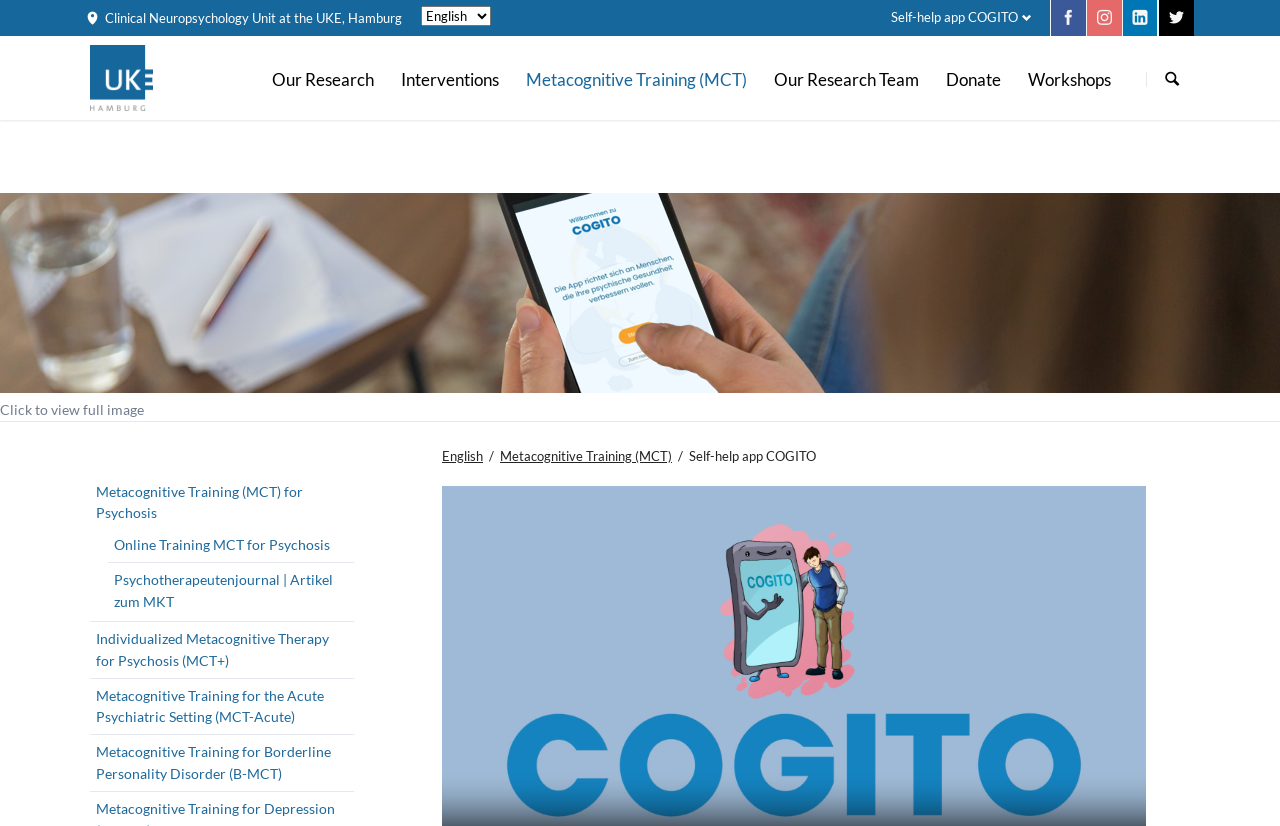Locate the UI element that matches the description name="s" placeholder="Suche..." title="Search" in the webpage screenshot. Return the bounding box coordinates in the format (top-left x, top-left y, bottom-right x, bottom-right y), with values ranging from 0 to 1.

None